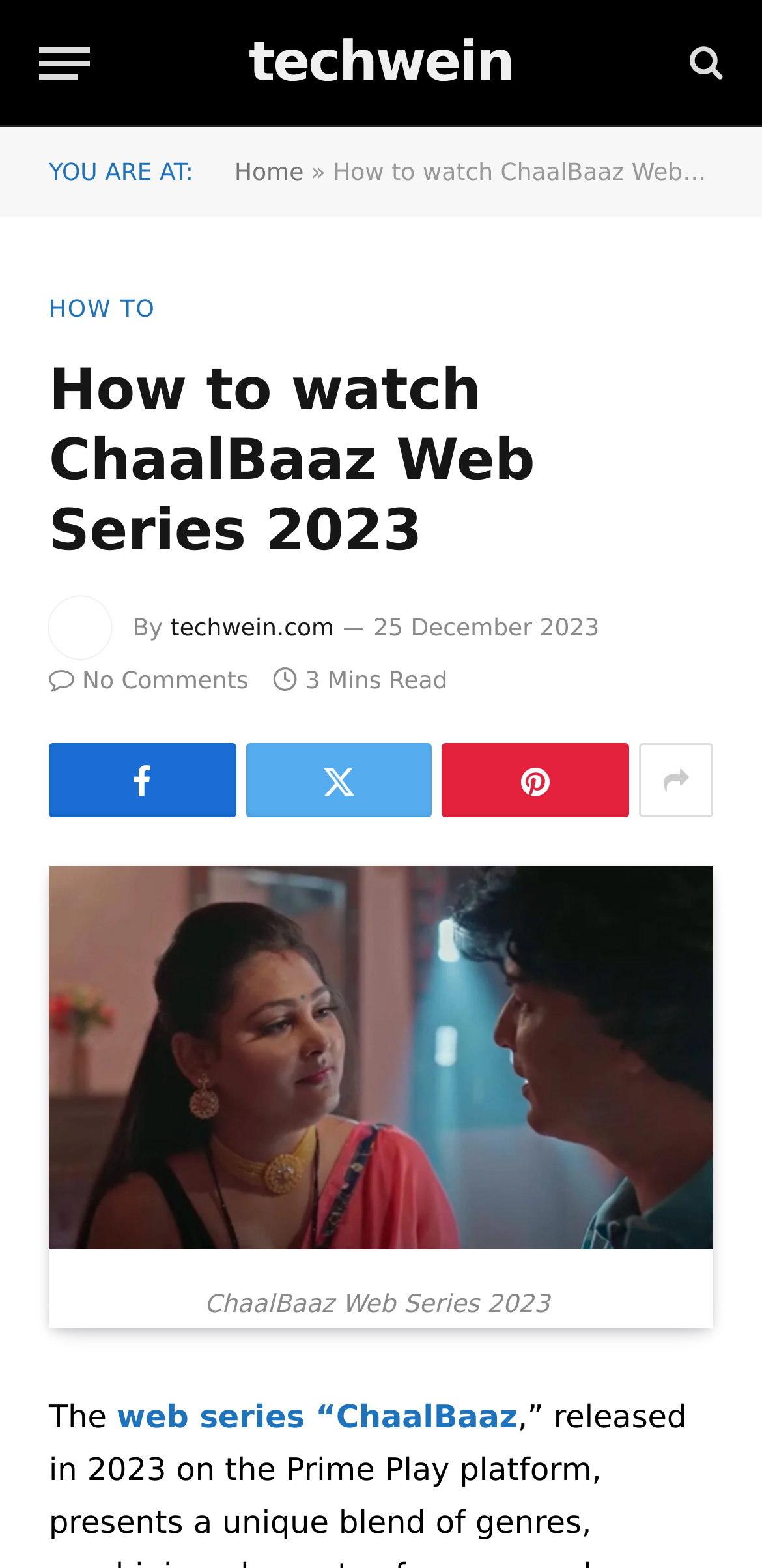Please locate the bounding box coordinates of the region I need to click to follow this instruction: "Check the comments".

[0.064, 0.426, 0.326, 0.443]